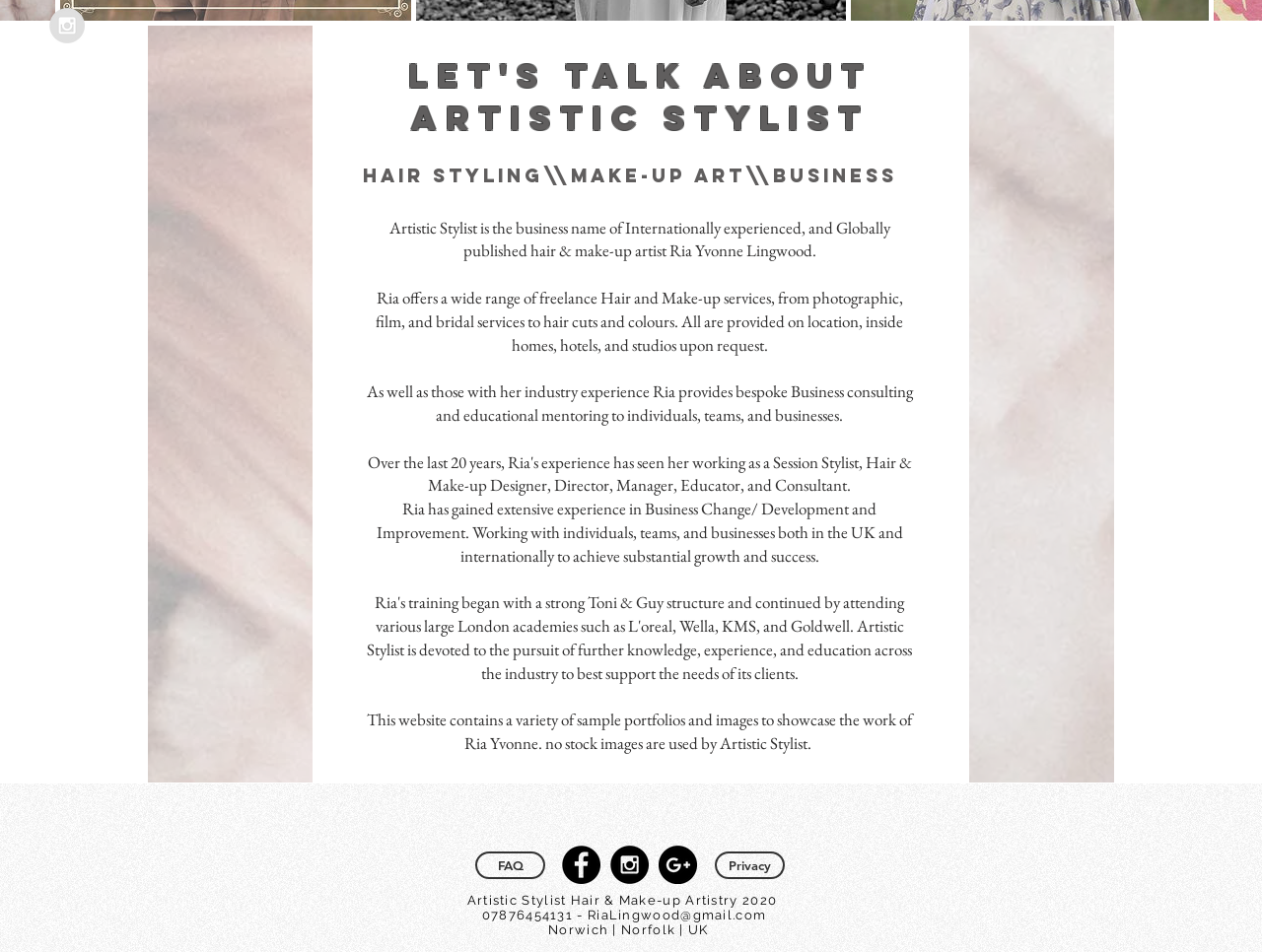Determine the bounding box coordinates for the UI element with the following description: "FAQ". The coordinates should be four float numbers between 0 and 1, represented as [left, top, right, bottom].

[0.377, 0.894, 0.432, 0.923]